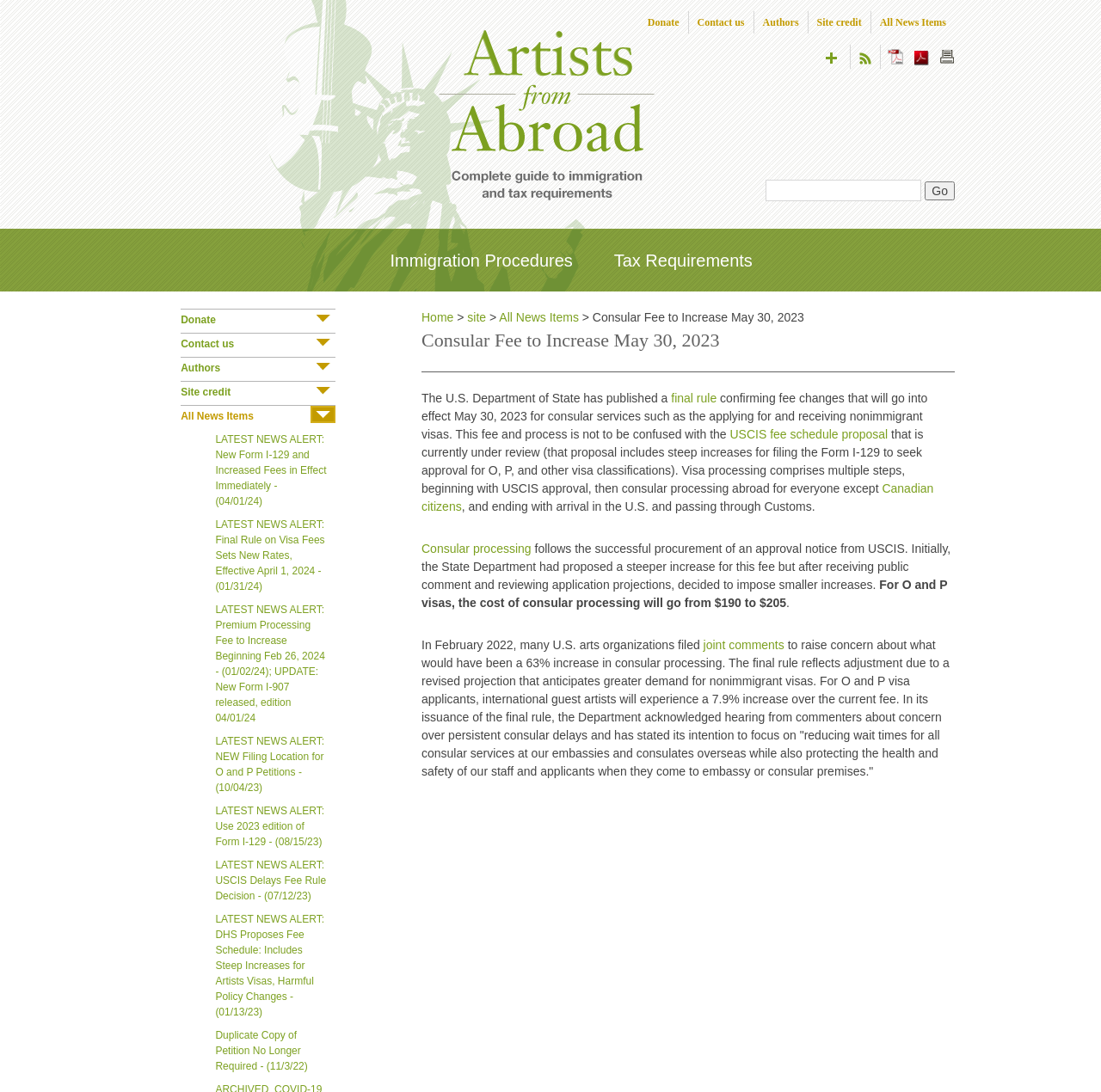Describe all the significant parts and information present on the webpage.

This webpage is about Artists From Abroad, a website that provides information on immigration procedures and news related to nonimmigrant visas. At the top of the page, there is a heading "Artists From Abroad" and a link with the same text. Below it, there are several links to other pages, including "Donate", "Contact us", "Authors", "Site credit", and "All News Items". 

On the right side of the page, there is a search box with a "Go" button. Below the search box, there are links to "Immigration Procedures" and "Tax Requirements". 

The main content of the page is an article about the increase in consular processing fees for O and P nonimmigrant visas, effective May 30, 2023. The article explains that the U.S. Department of State has published a final rule confirming fee changes, and that the cost of consular processing will increase from $190 to $205. The article also mentions that the Department of State had initially proposed a steeper increase but decided to impose smaller increases after receiving public comment and reviewing application projections.

Below the article, there are several links to other news items, including "LATEST NEWS ALERT" with various dates and topics related to visa fees and immigration procedures.